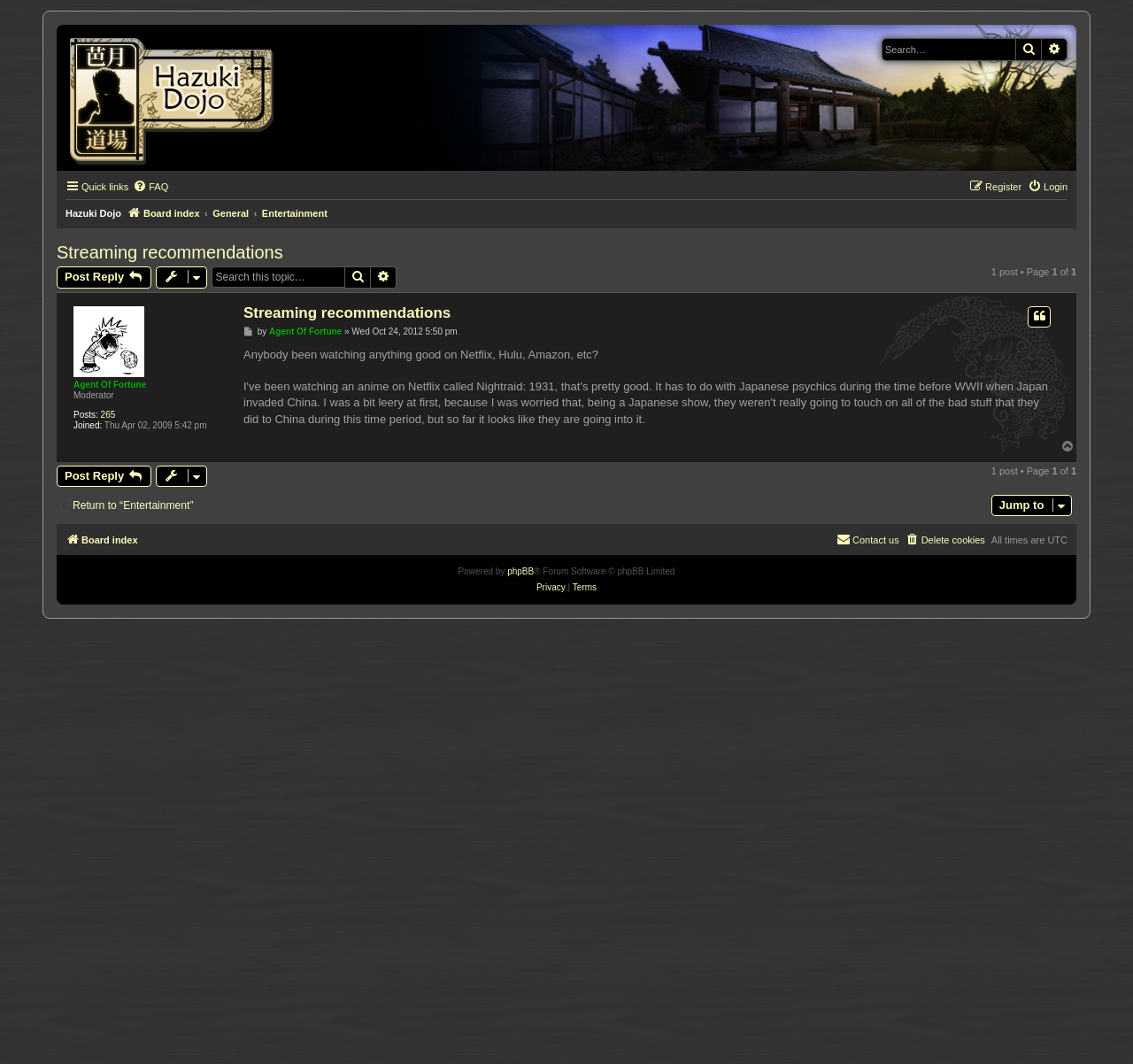Locate the bounding box coordinates of the clickable part needed for the task: "Go to Board index".

[0.054, 0.027, 0.259, 0.156]